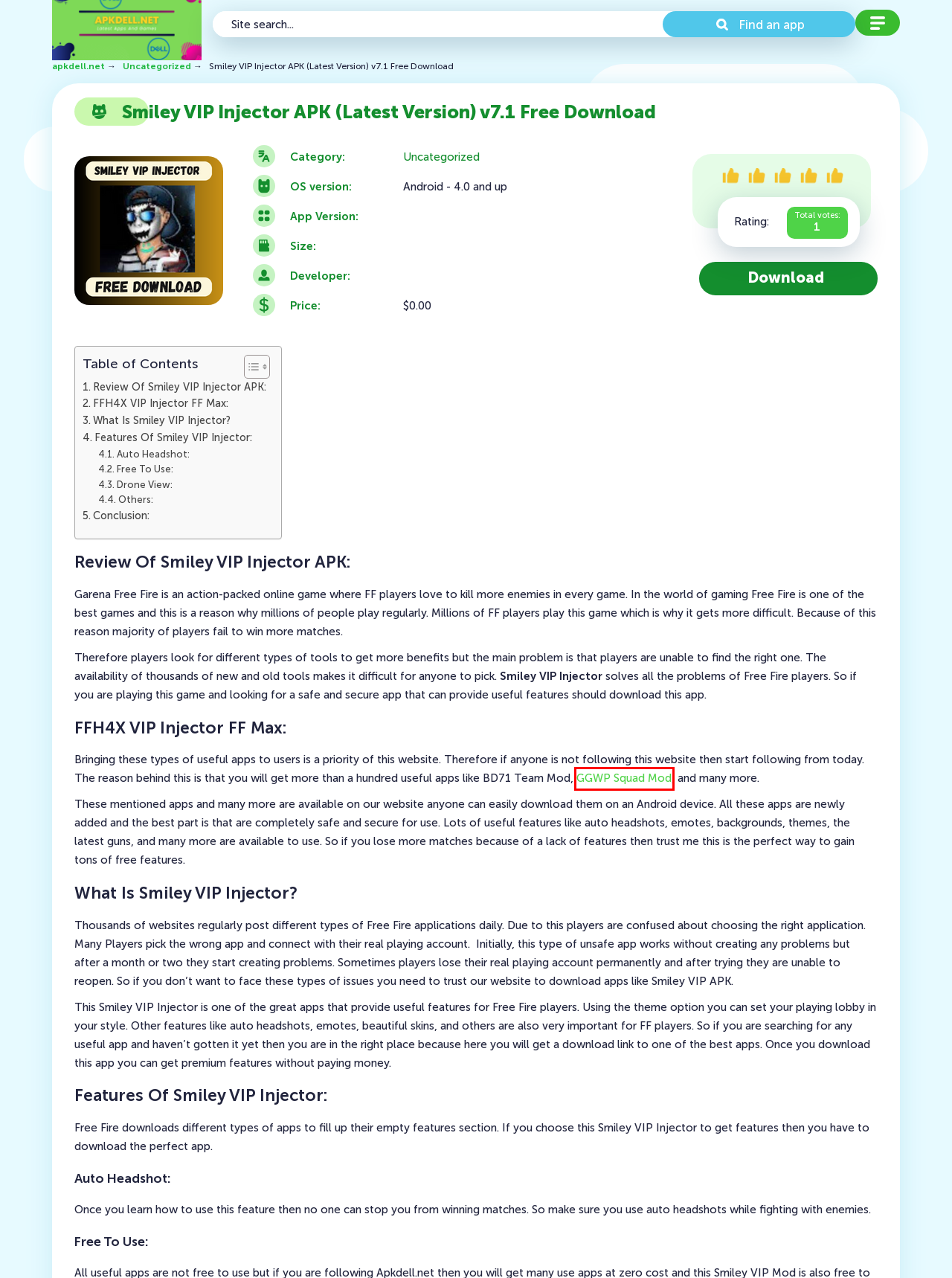Inspect the provided webpage screenshot, concentrating on the element within the red bounding box. Select the description that best represents the new webpage after you click the highlighted element. Here are the candidates:
A. GGWP Squad Mod APK (Updated Version) v3.5 Free Download - APK Dell
B. Download Page - APK Dell
C. Uncategorized - APK Dell
D. APK Dell - All Android Apps and Games Free Download
E. About Us - APK Dell
F. Home Page - APK Dell
G. Privacy Policy - APK Dell
H. IWantU APK Latest version v1.3.8 Free Download - APK Dell

A